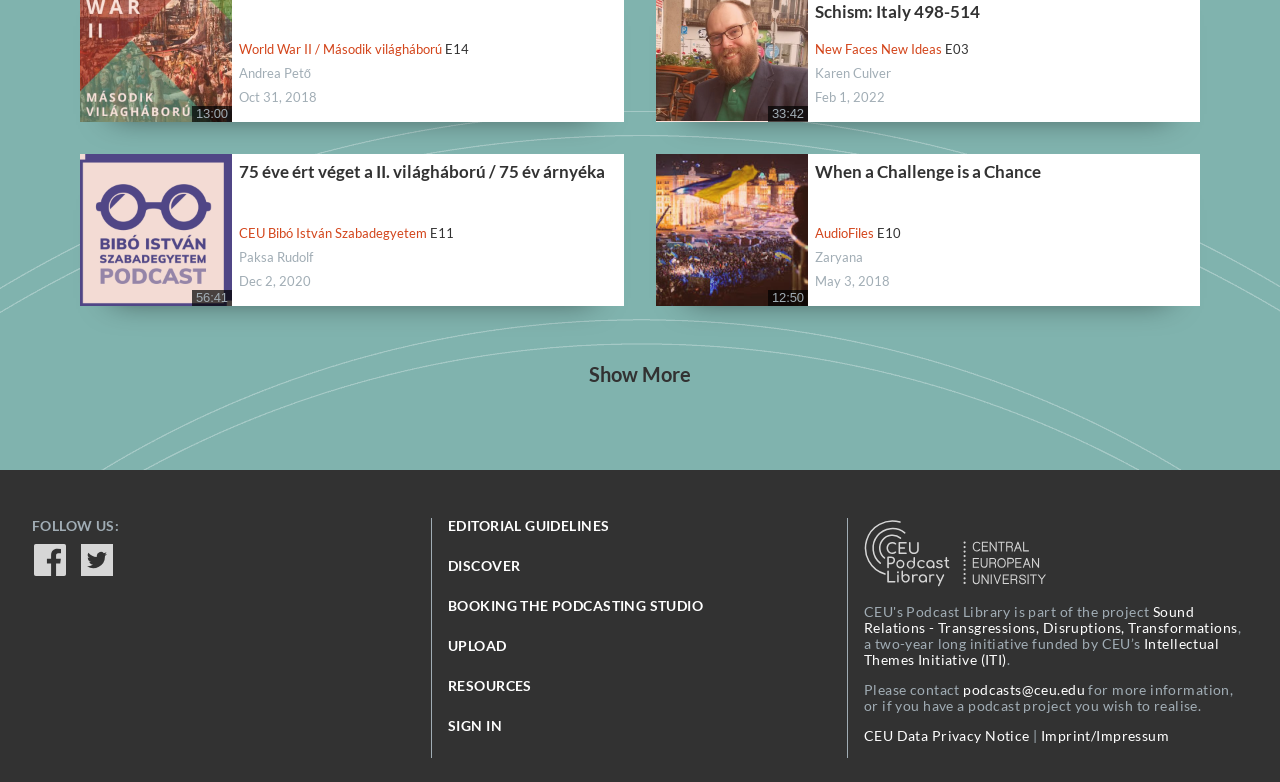What is the purpose of the 'UPLOAD' link?
Kindly offer a detailed explanation using the data available in the image.

The 'UPLOAD' link is located among other links such as 'DISCOVER', 'BOOKING THE PODCASTING STUDIO', and 'RESOURCES', which suggests that it is related to podcast management. Therefore, the purpose of the 'UPLOAD' link is likely to upload a podcast.